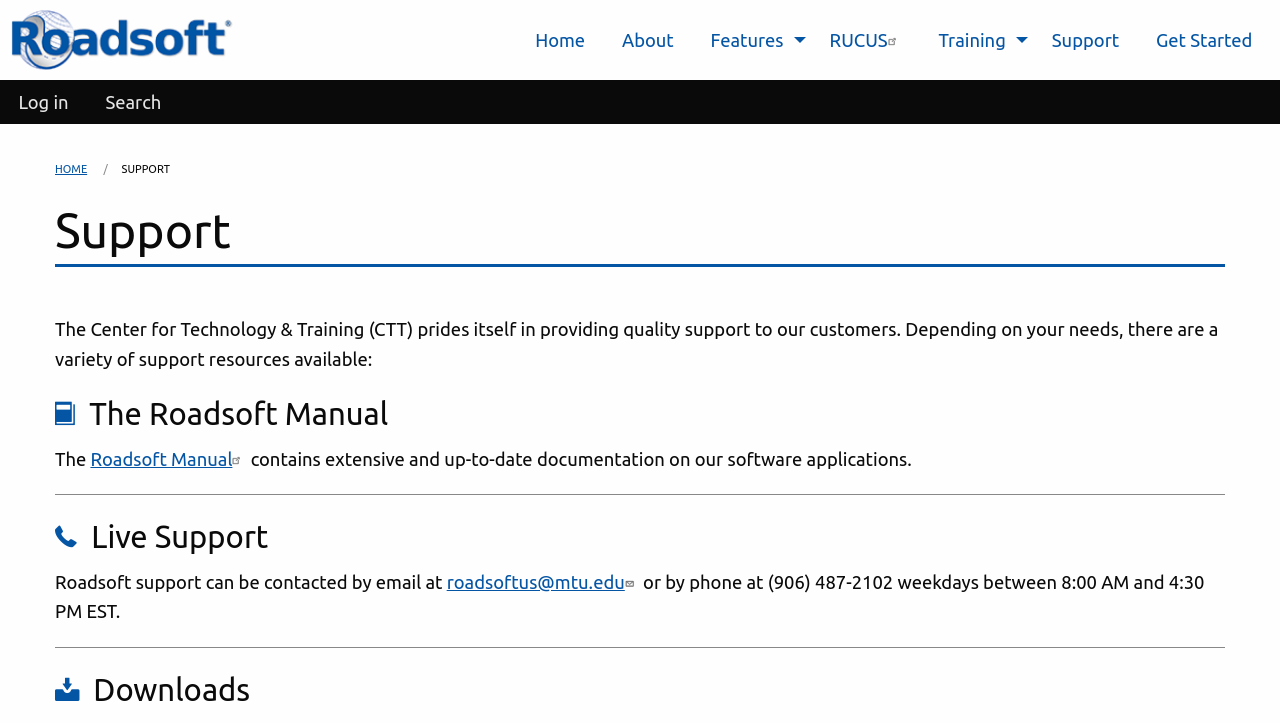Determine the bounding box coordinates of the region to click in order to accomplish the following instruction: "Click on the 'Search' link". Provide the coordinates as four float numbers between 0 and 1, specifically [left, top, right, bottom].

[0.068, 0.111, 0.14, 0.172]